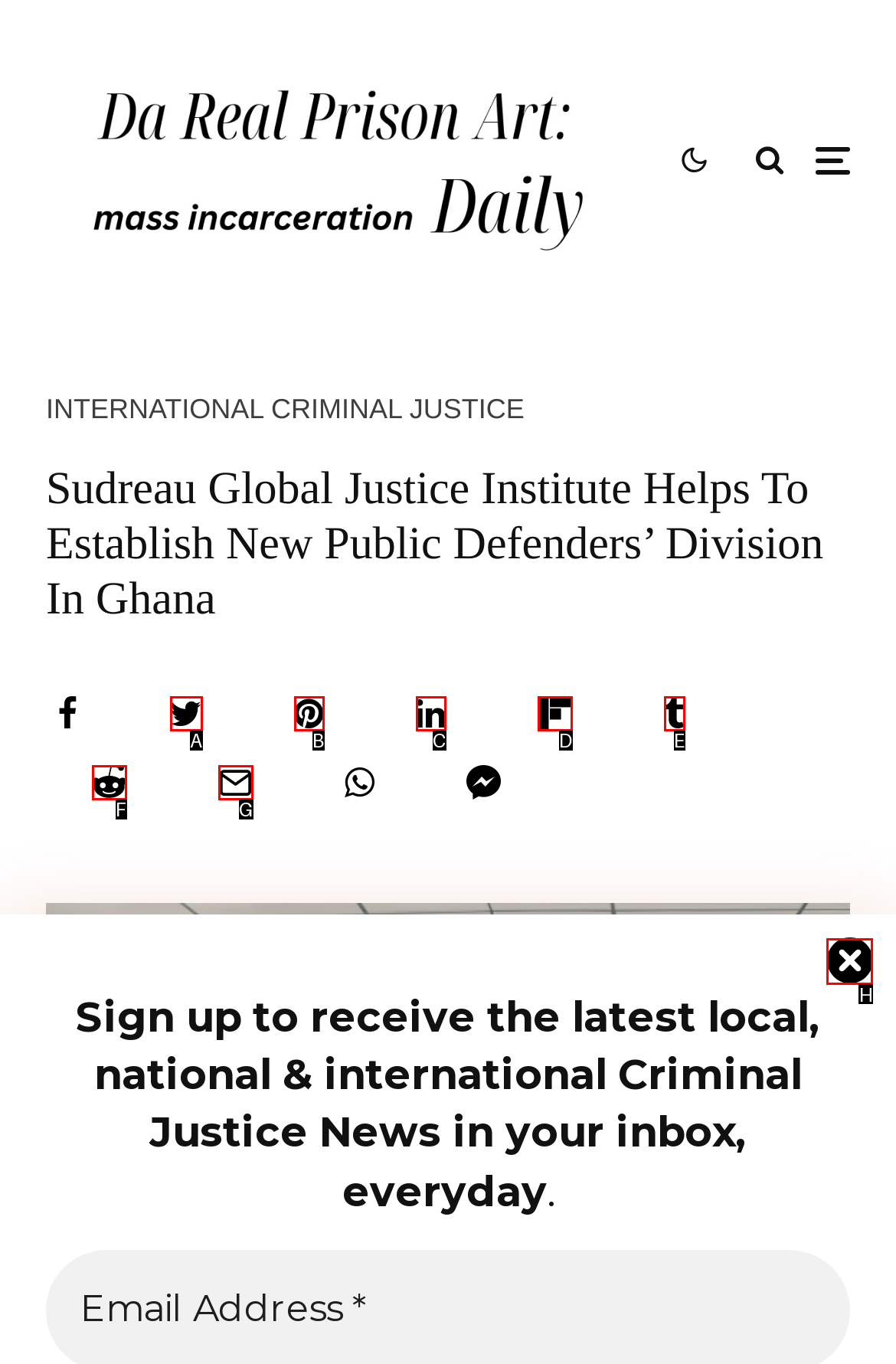Determine the correct UI element to click for this instruction: Close the popup. Respond with the letter of the chosen element.

H